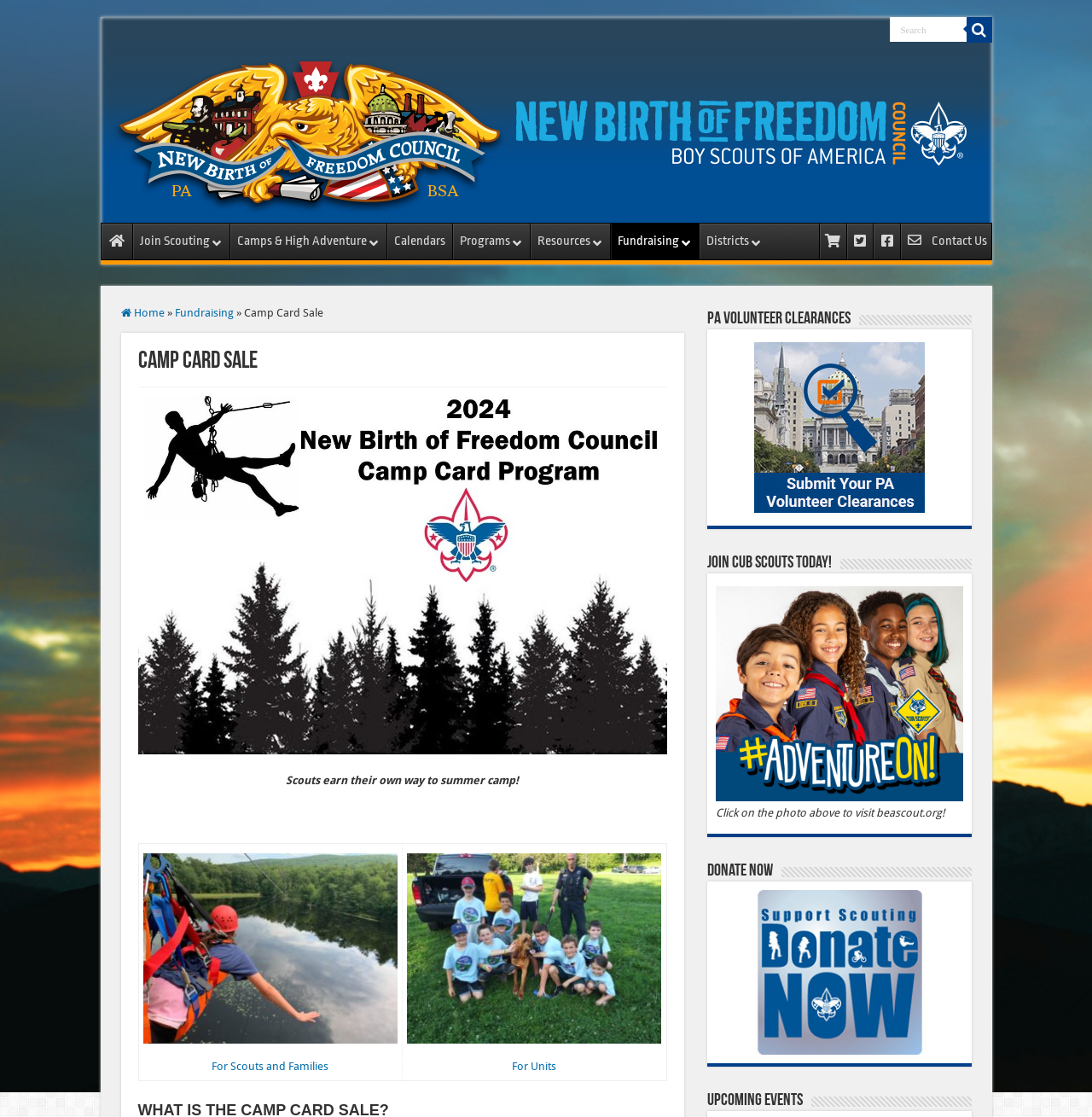Identify the bounding box coordinates for the element you need to click to achieve the following task: "Click the Camp Card Sale button". Provide the bounding box coordinates as four float numbers between 0 and 1, in the form [left, top, right, bottom].

[0.223, 0.274, 0.296, 0.286]